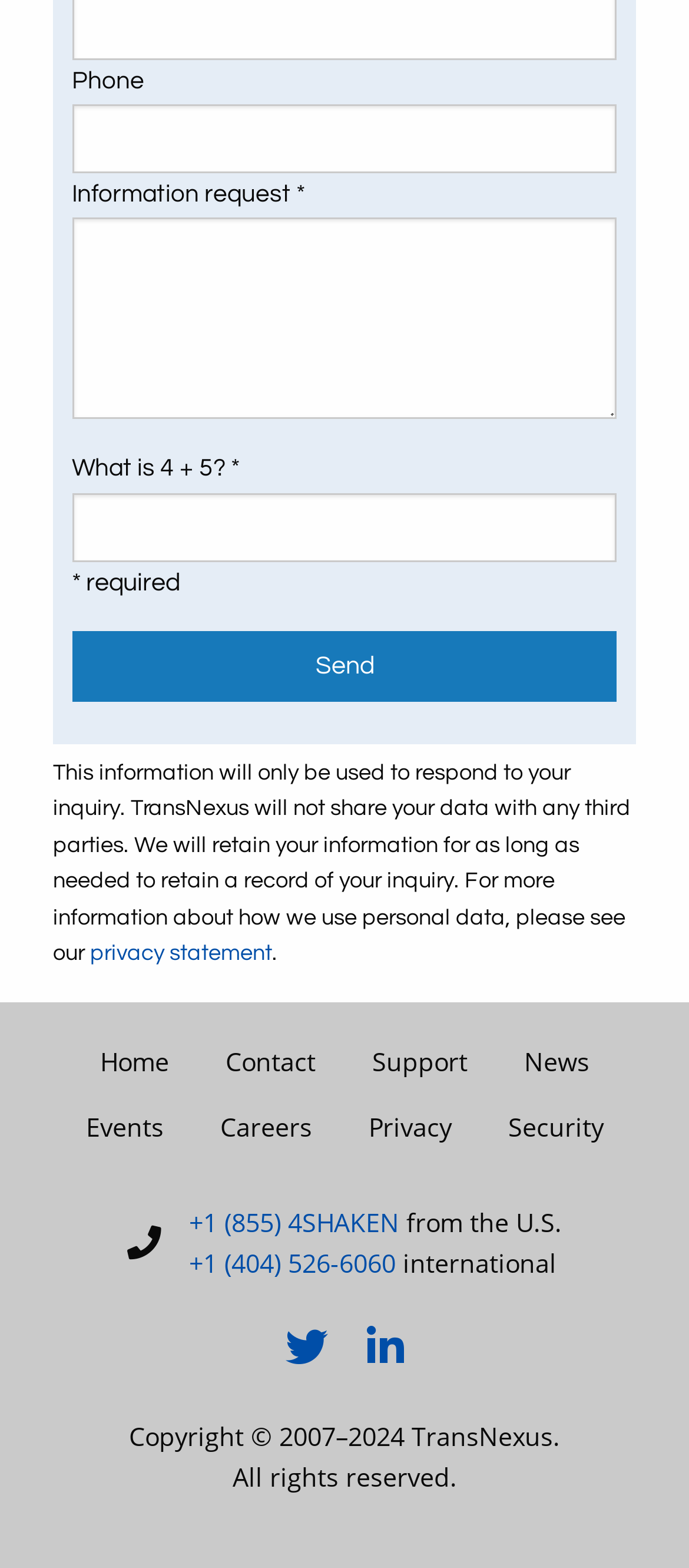Please locate the bounding box coordinates of the region I need to click to follow this instruction: "Click Send".

[0.105, 0.402, 0.895, 0.448]